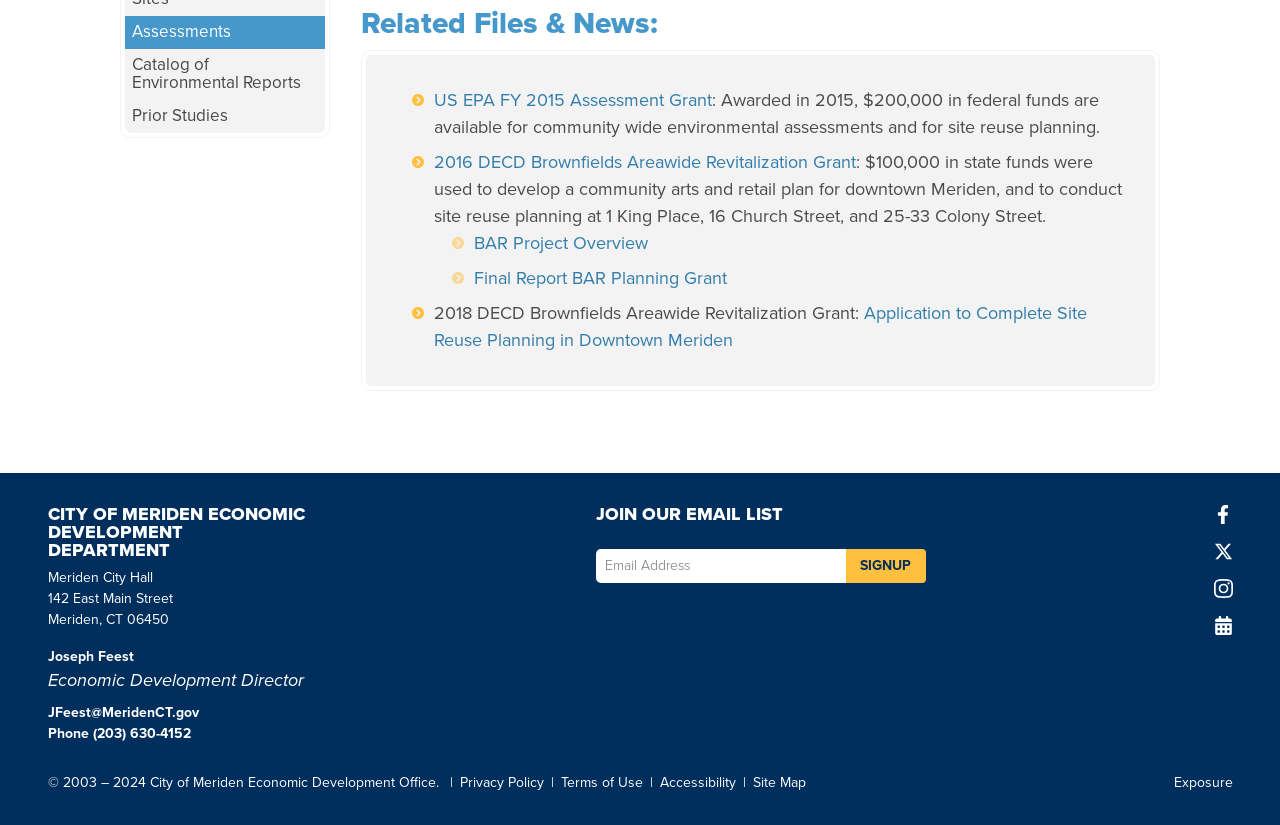Identify the bounding box of the HTML element described as: "Assessments".

[0.098, 0.019, 0.254, 0.059]